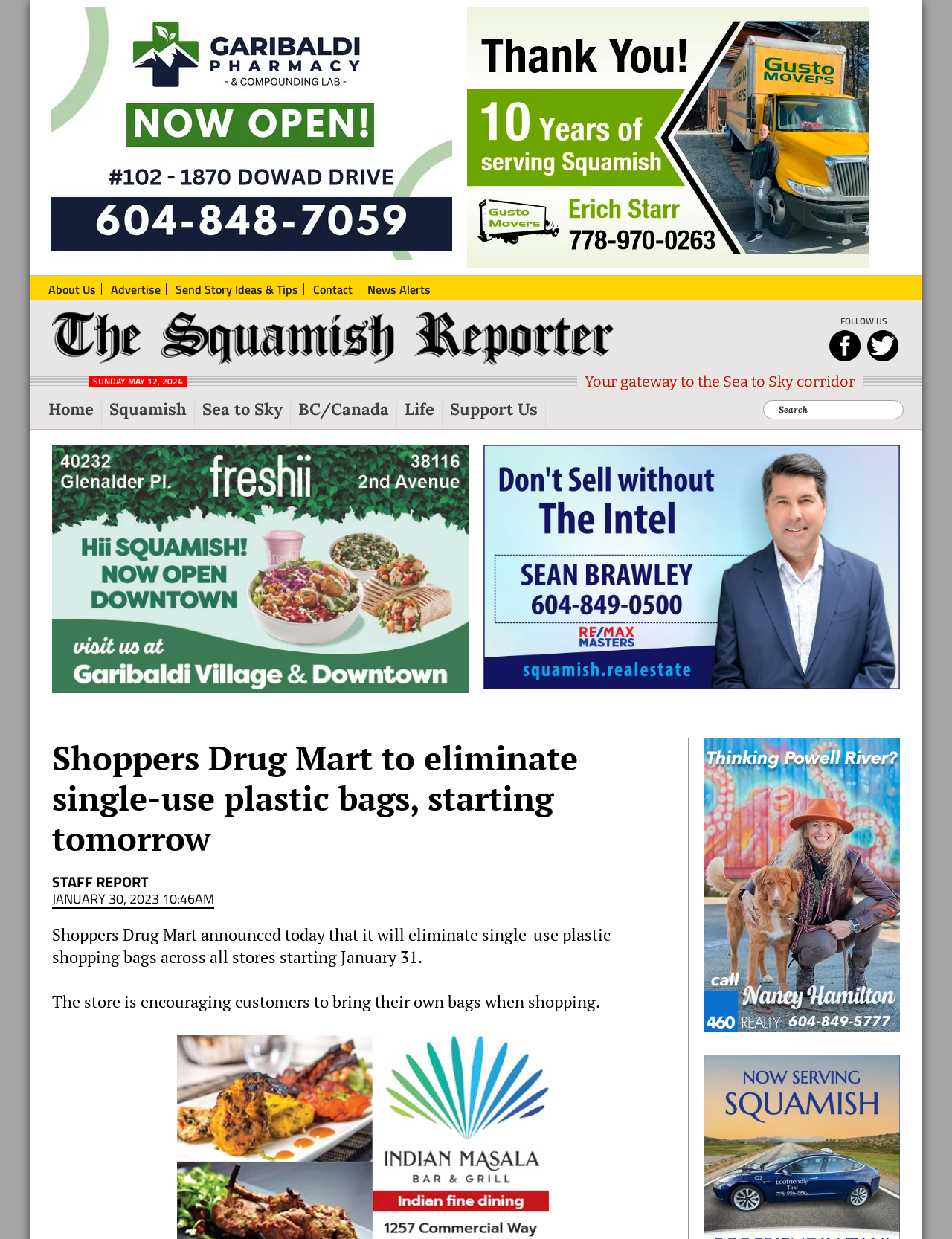What is the name of the region this news article is focused on?
From the screenshot, supply a one-word or short-phrase answer.

Squamish and Sea to Sky Region